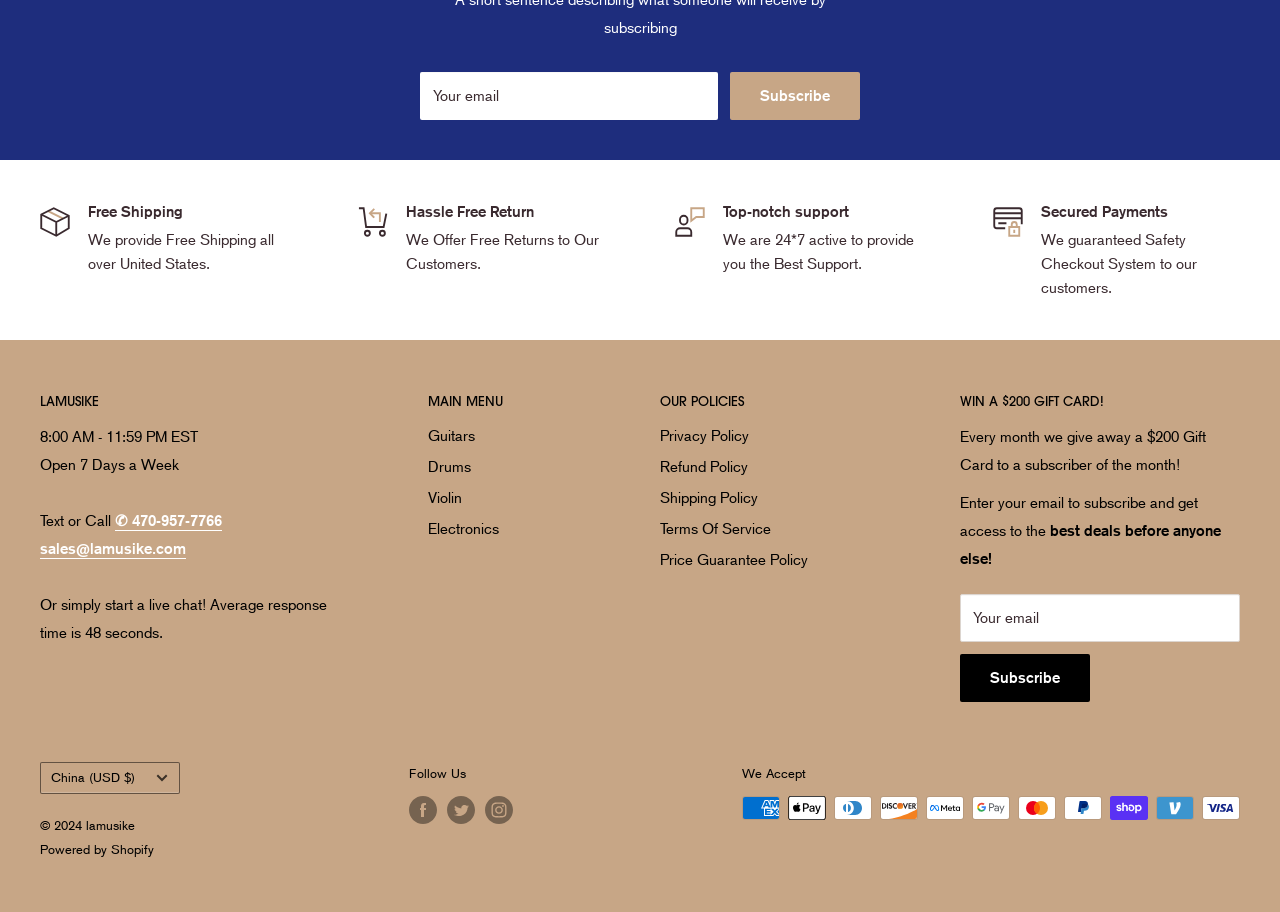Locate the bounding box coordinates of the element that should be clicked to fulfill the instruction: "Enter your email to subscribe".

[0.75, 0.651, 0.969, 0.703]